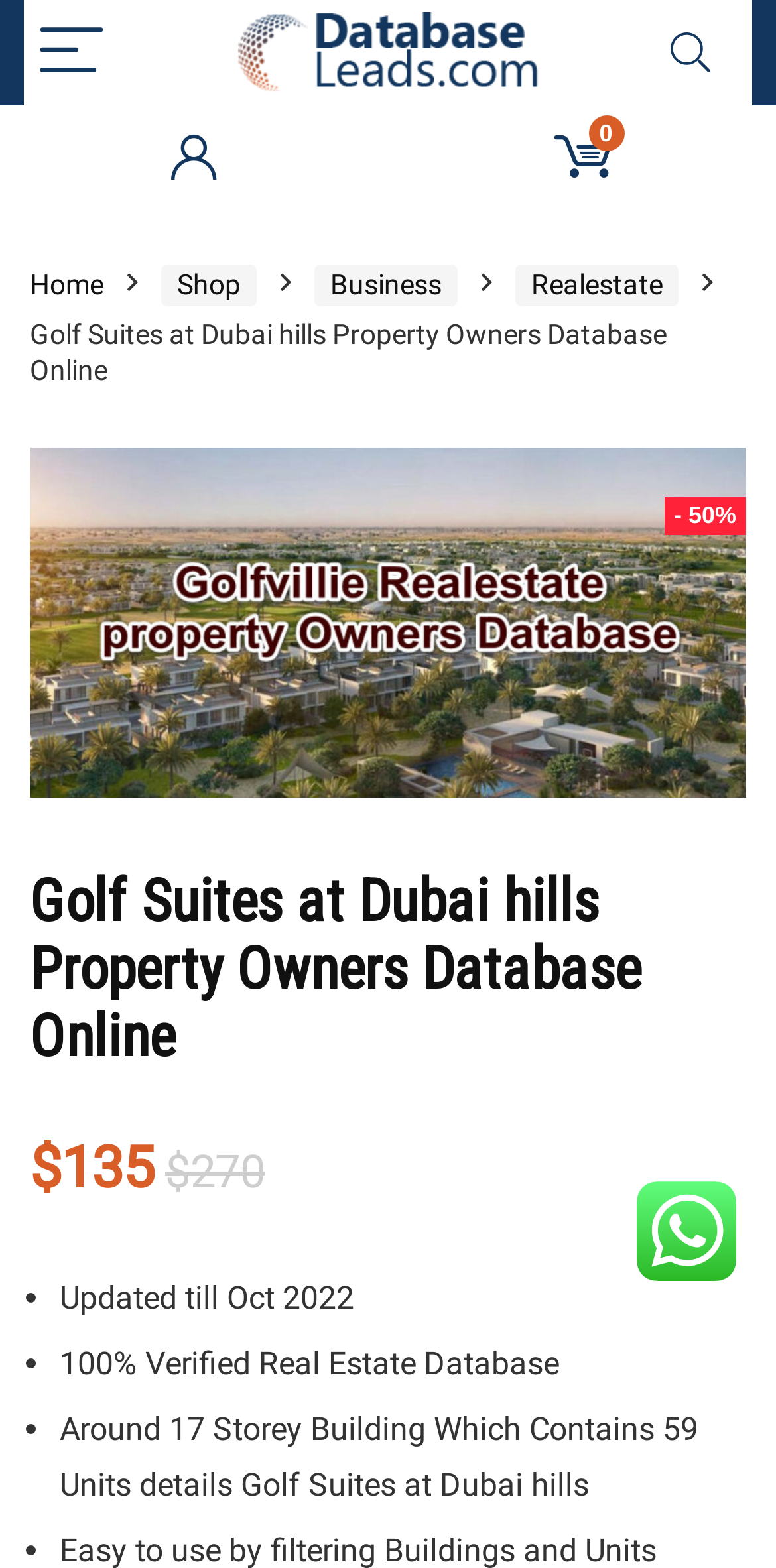Please determine the bounding box coordinates of the element to click on in order to accomplish the following task: "View Realestate page". Ensure the coordinates are four float numbers ranging from 0 to 1, i.e., [left, top, right, bottom].

[0.664, 0.169, 0.874, 0.195]